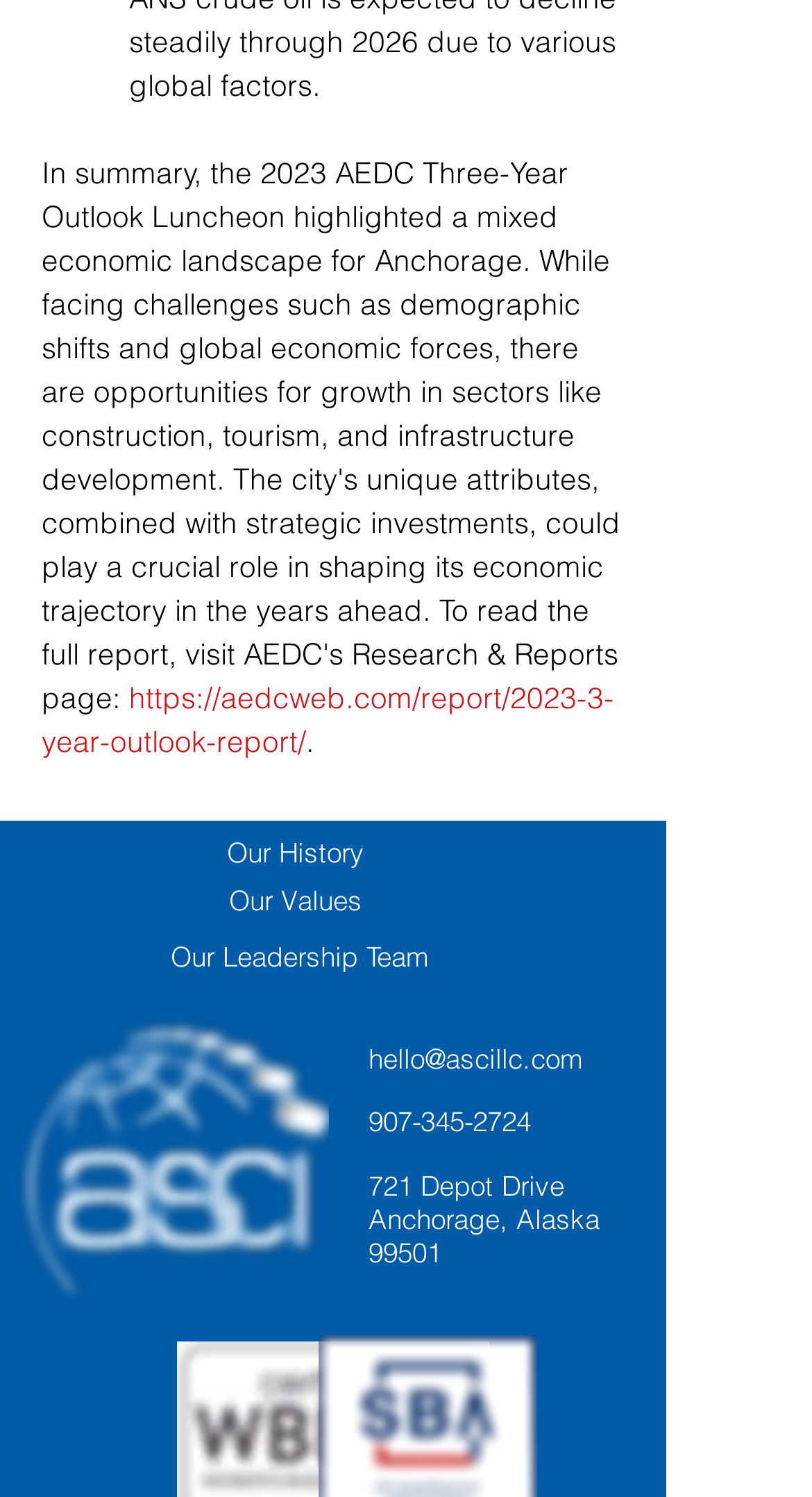Please identify the bounding box coordinates of the area that needs to be clicked to follow this instruction: "Contact via 'hello@ascillc.com'".

[0.454, 0.696, 0.718, 0.718]